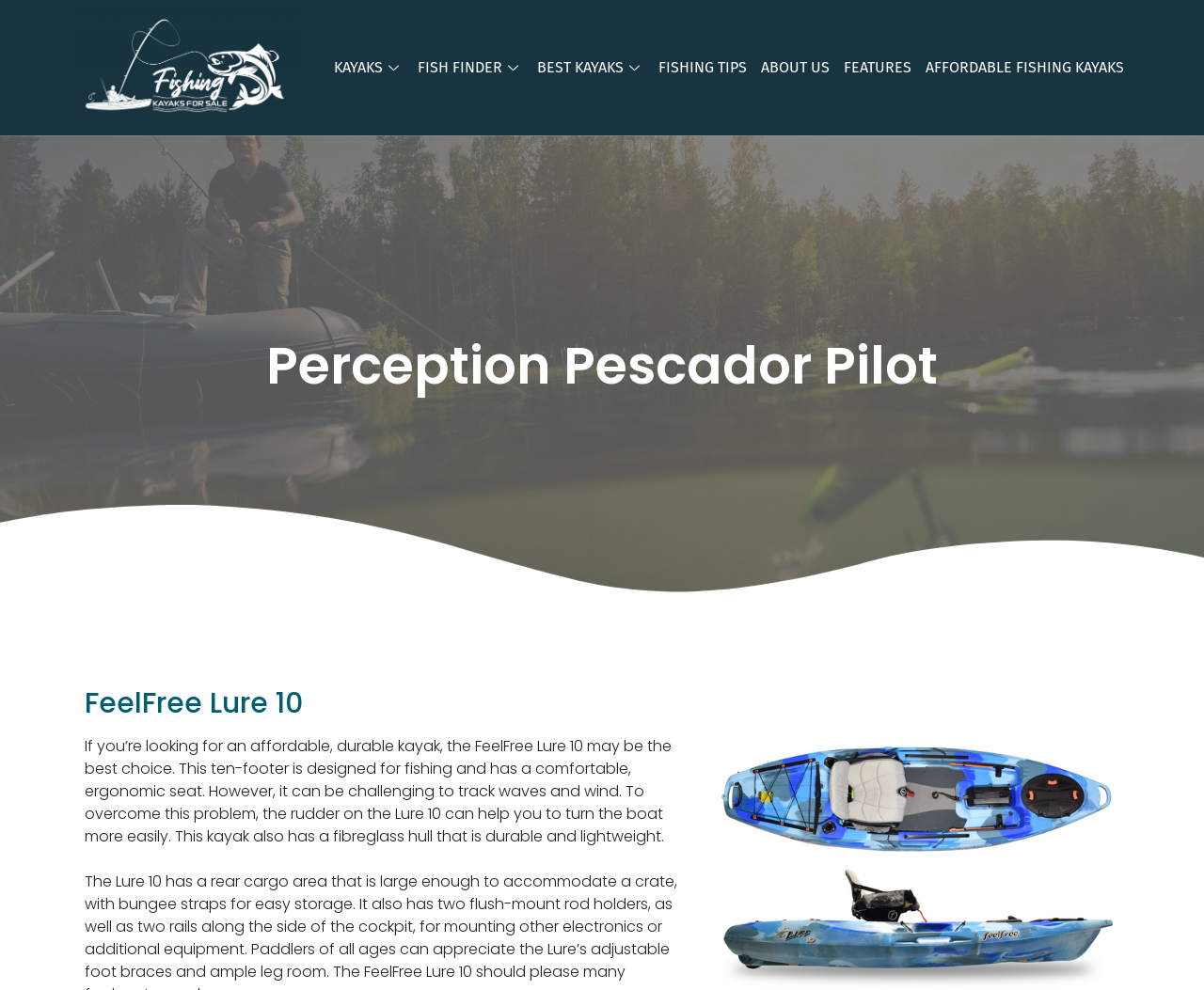What is the characteristic of the seat on the FeelFree Lure 10?
Provide a concise answer using a single word or phrase based on the image.

Comfortable and ergonomic